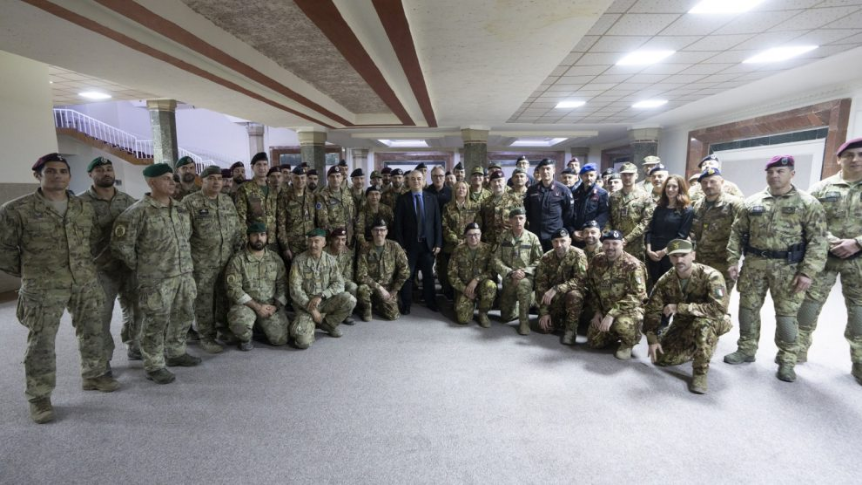Based on the image, give a detailed response to the question: What are the soldiers wearing?

The caption states that the soldiers are 'dressed in their military uniforms', which suggests that they are wearing formal attire specific to their military branch or unit.